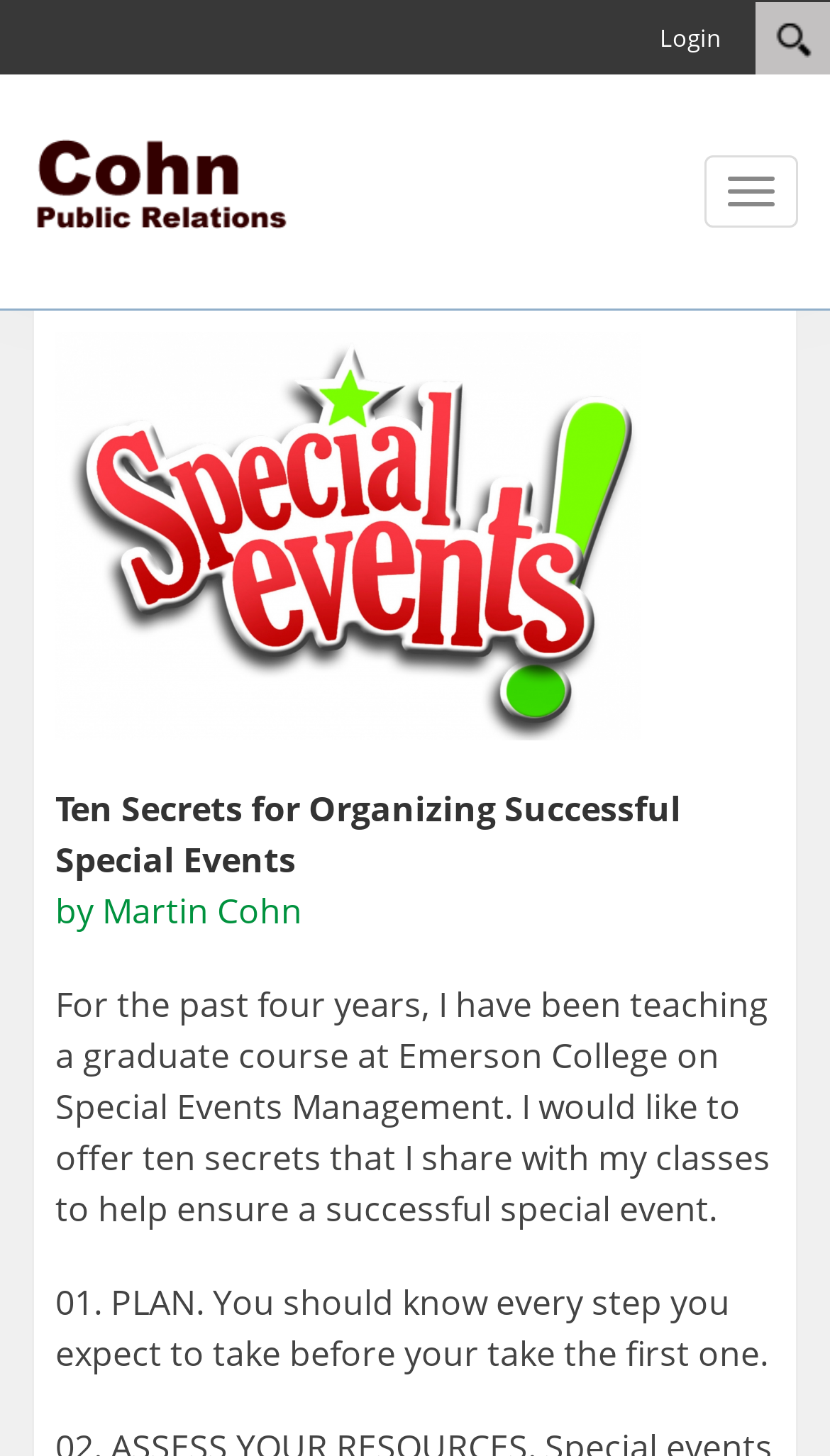Create a detailed summary of all the visual and textual information on the webpage.

The webpage is the Cohn Public Relations Website, specifically showcasing an article titled "Ten Secrets to Successful Special Events". At the top left corner, there is a search bar with a "Search" button and a "Clear search text" link. Next to the search bar, there is a "Login" link. On the top right corner, there is another "Search" link.

Below the top navigation, the website's logo "Cohnpr.com" is displayed with an image. A "Toggle navigation" button is located on the top right side.

The main content of the webpage is an article with the title "Ten Secrets for Organizing Successful Special Events" written by Martin Cohn. The article starts with an introduction, explaining that the author has been teaching a graduate course on Special Events Management and is sharing ten secrets to ensure a successful special event. The first secret is "PLAN. You should know every step you expect to take before you take the first one."